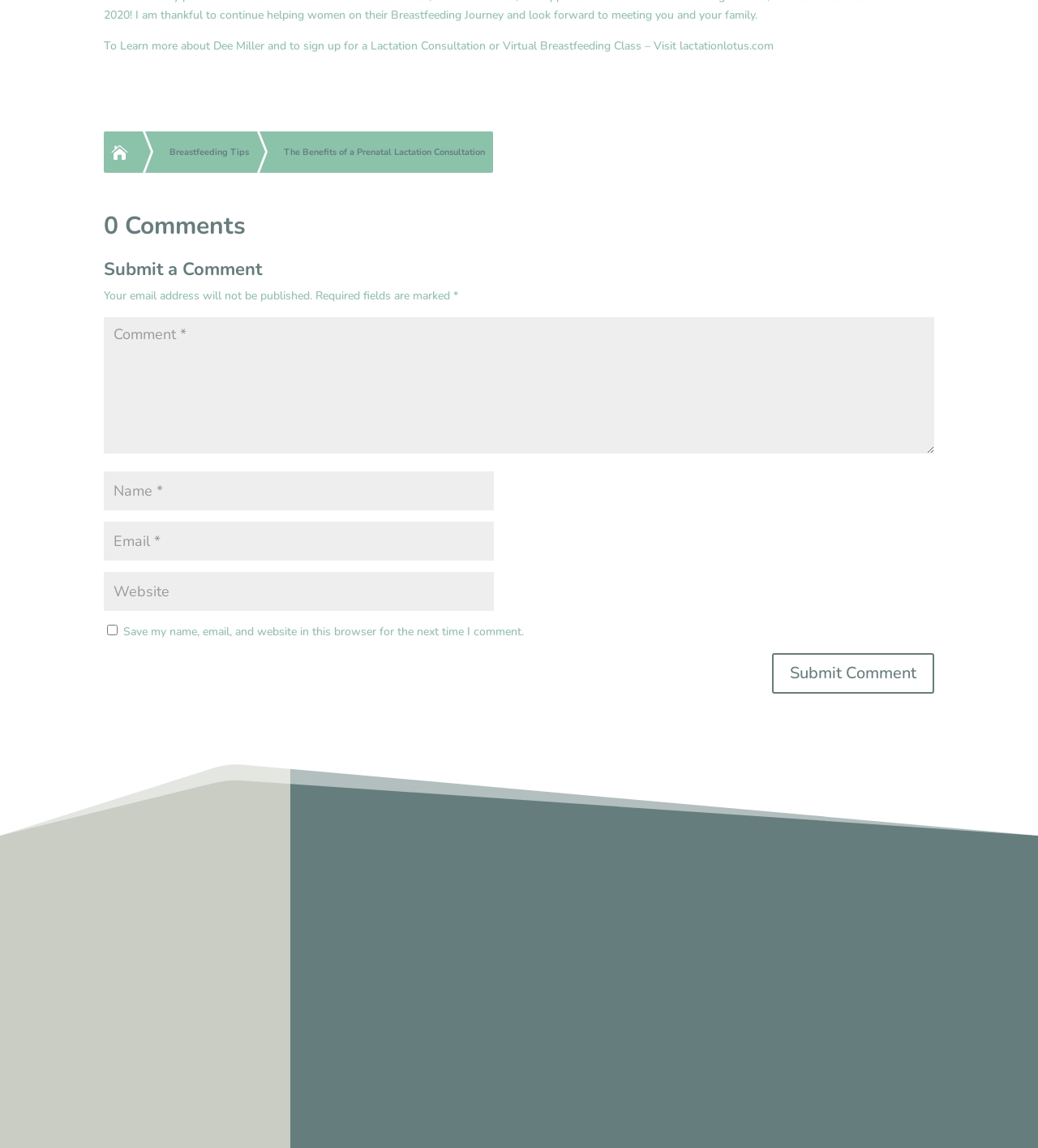Given the element description name="et_pb_signup_email" placeholder="Email", identify the bounding box coordinates for the UI element on the webpage screenshot. The format should be (top-left x, top-left y, bottom-right x, bottom-right y), with values between 0 and 1.

[0.12, 0.876, 0.458, 0.911]